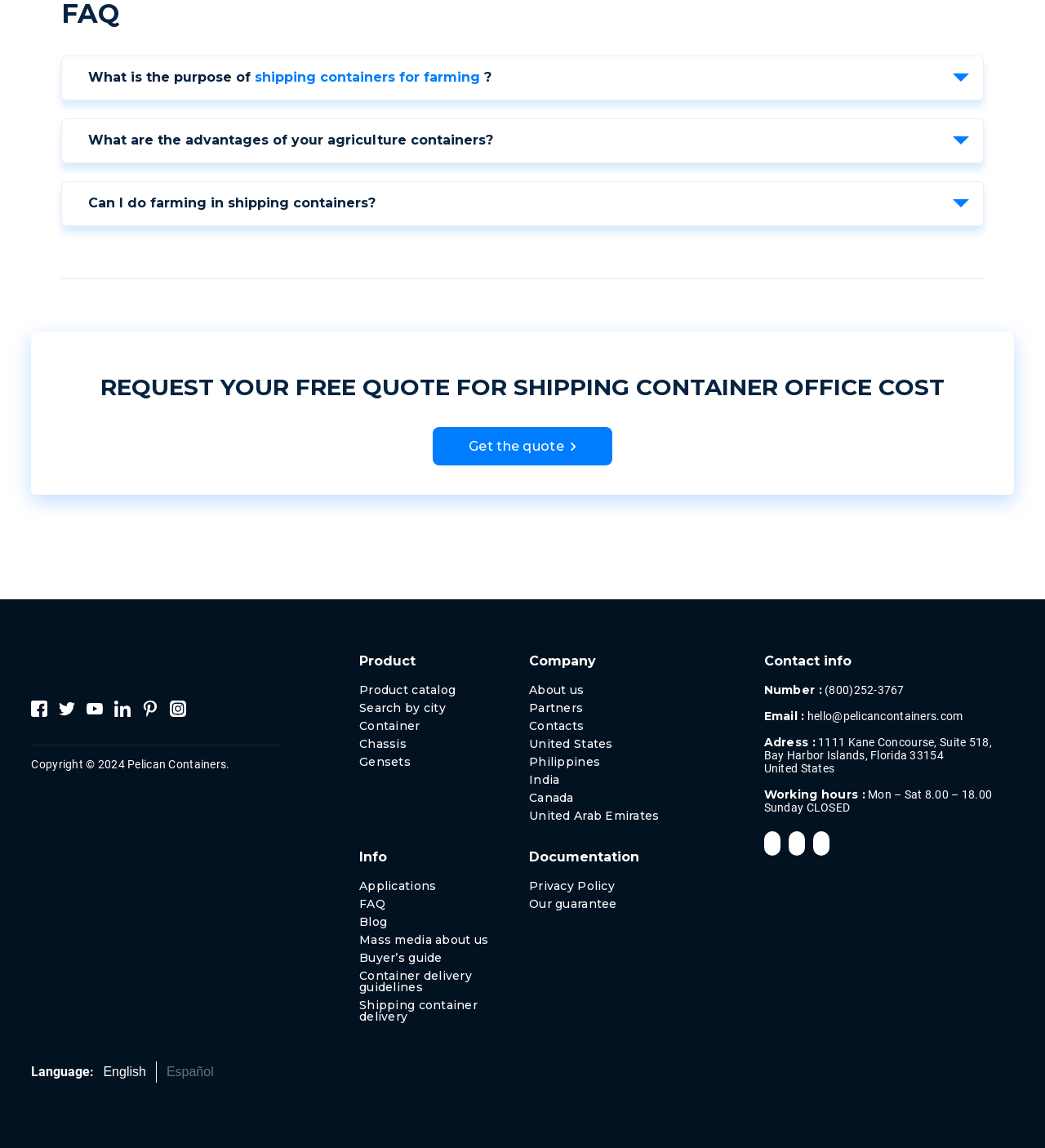Using the provided element description: "Buyer’s guide", identify the bounding box coordinates. The coordinates should be four floats between 0 and 1 in the order [left, top, right, bottom].

[0.344, 0.83, 0.494, 0.845]